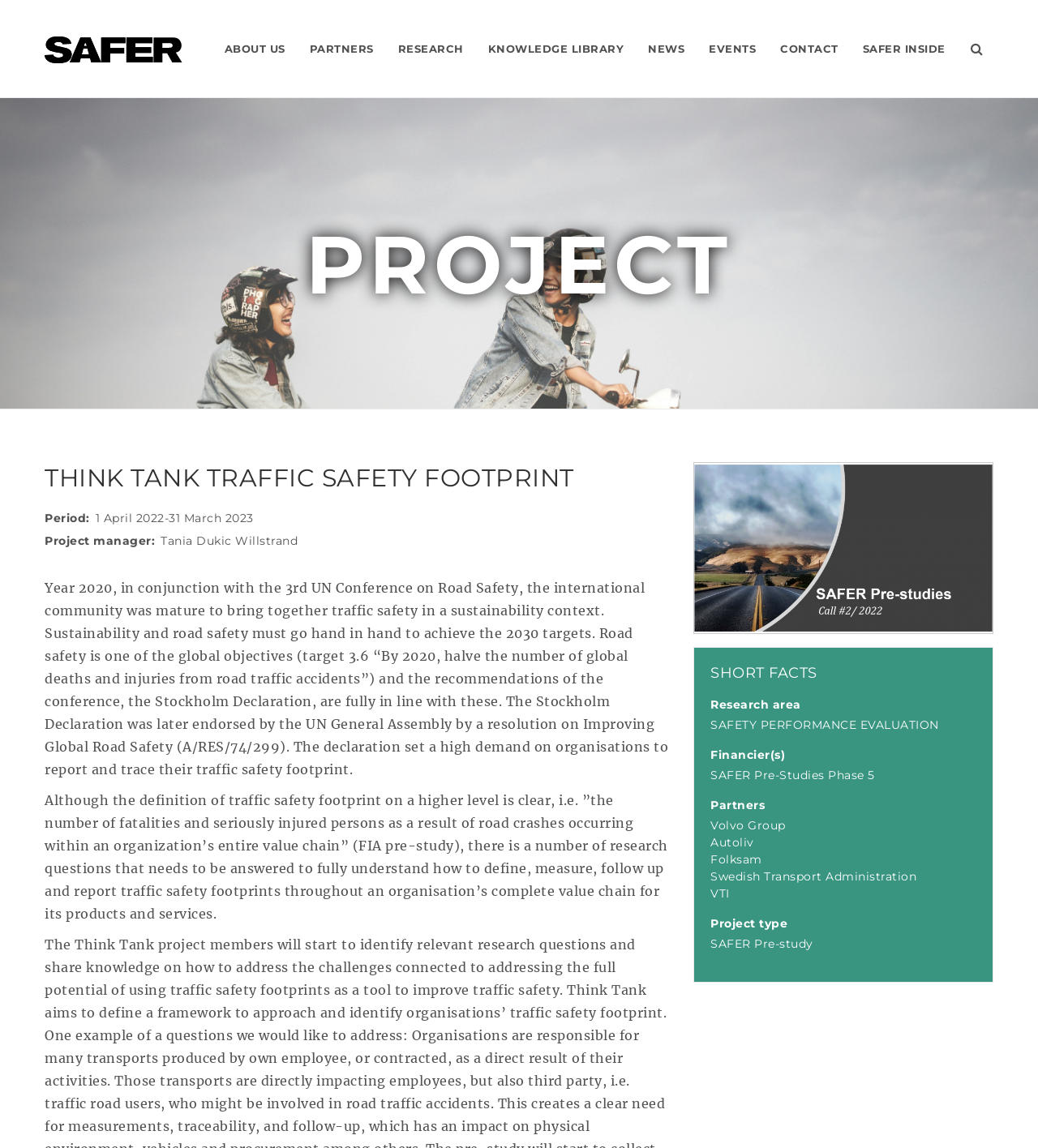Please mark the bounding box coordinates of the area that should be clicked to carry out the instruction: "Click the 'Home' link".

[0.043, 0.0, 0.176, 0.085]